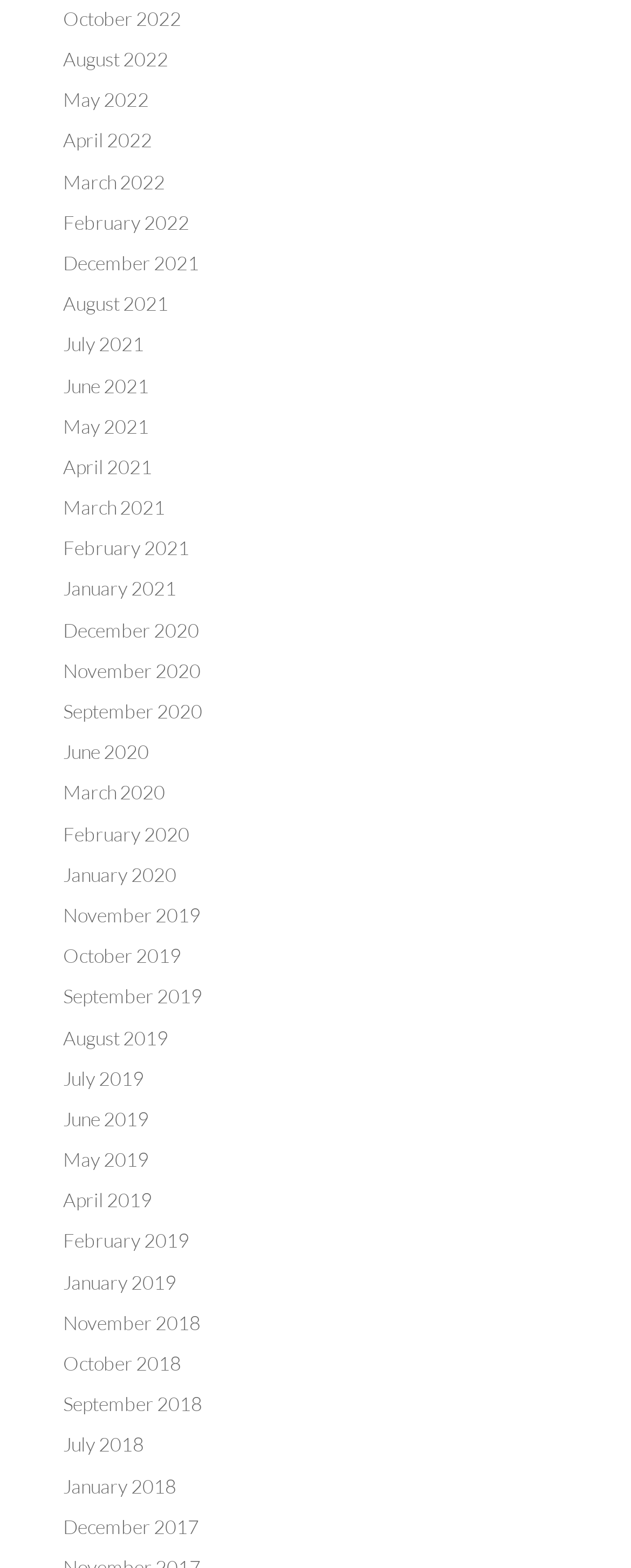Please reply to the following question using a single word or phrase: 
How many years are represented in the list of months?

5